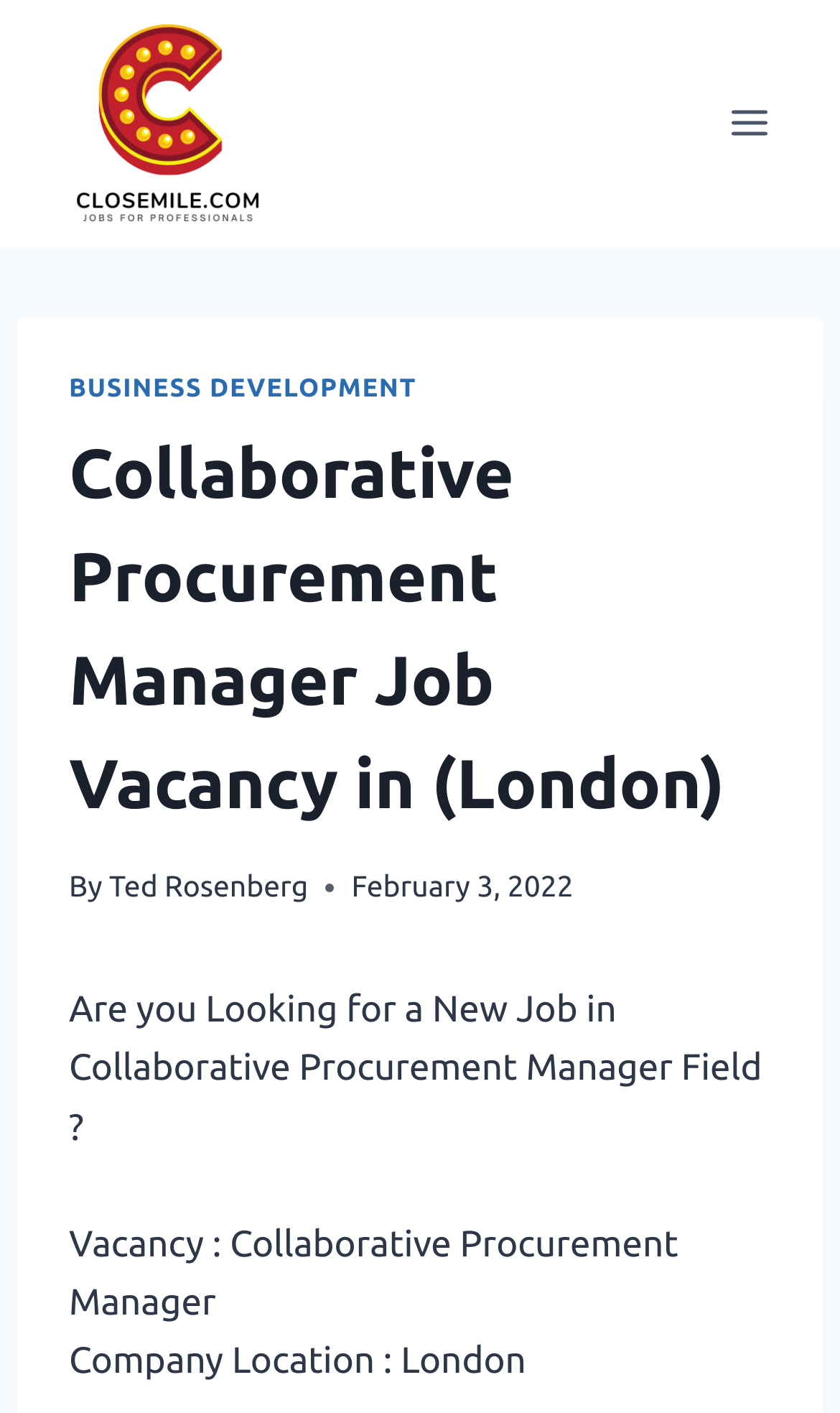Where is the company located?
Answer the question based on the image using a single word or a brief phrase.

London